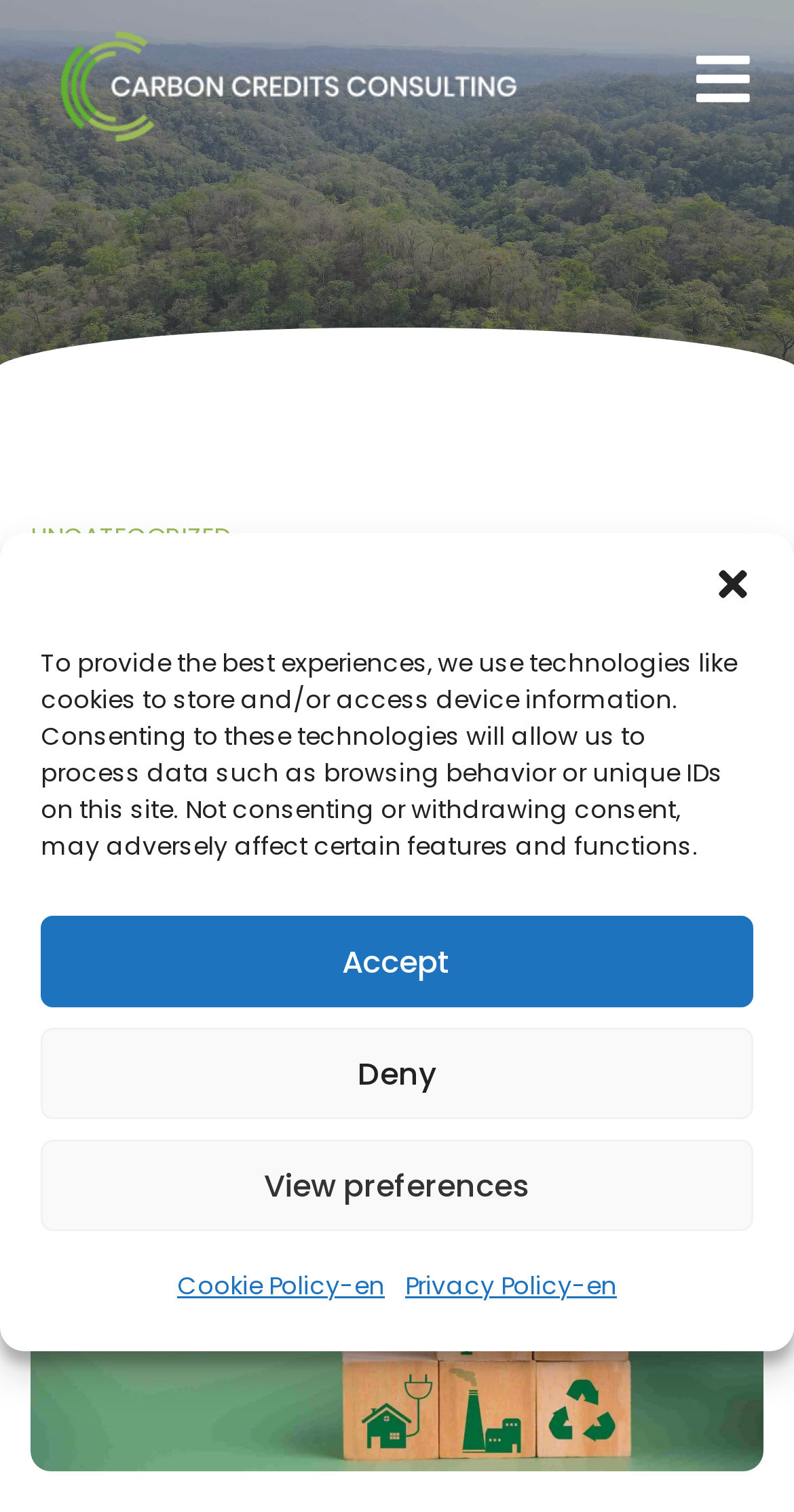Extract the bounding box coordinates for the UI element described as: "Cookie Policy-en".

[0.223, 0.828, 0.485, 0.873]